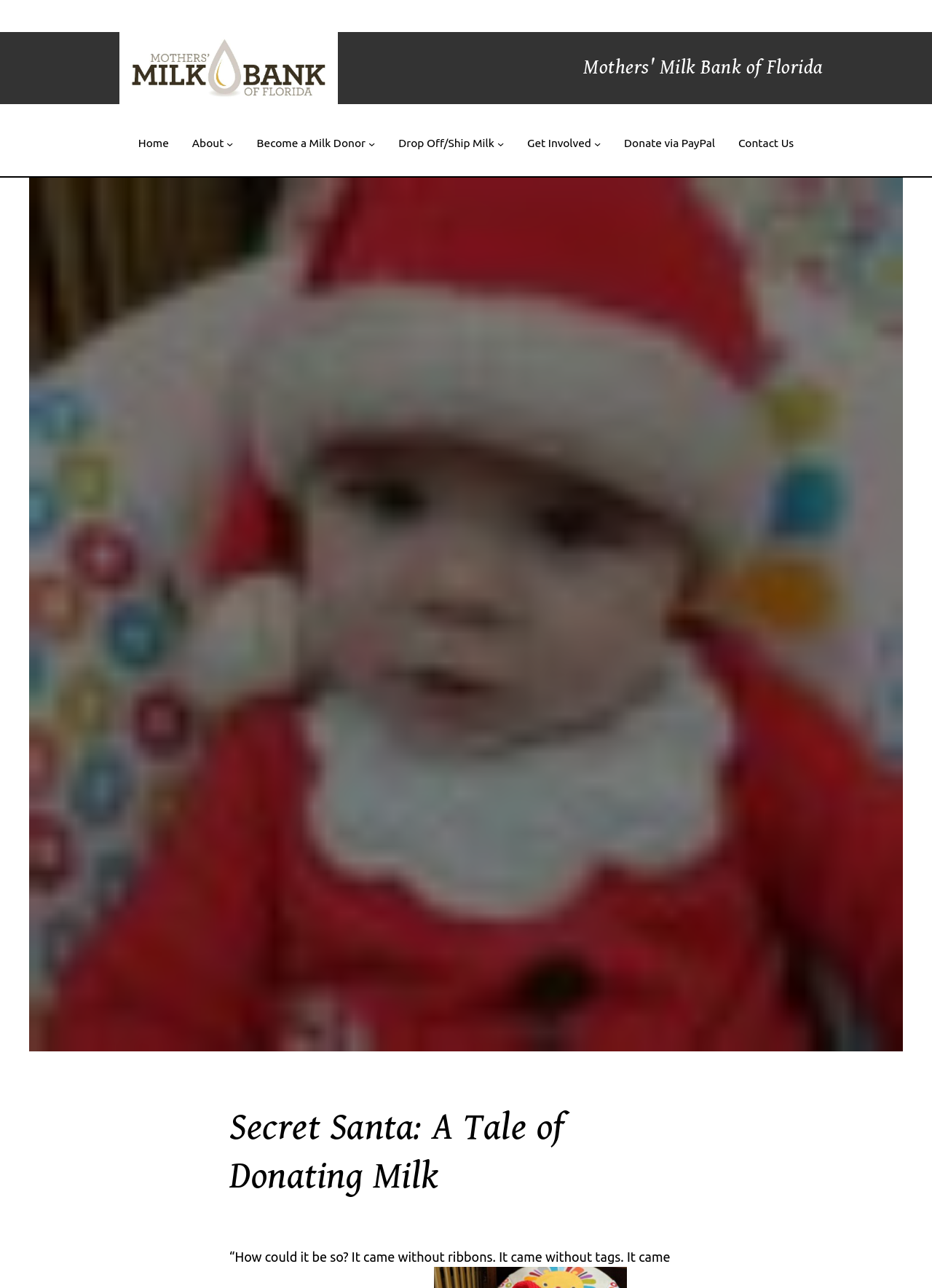Use a single word or phrase to answer this question: 
How can one get involved with the organization?

Get Involved link